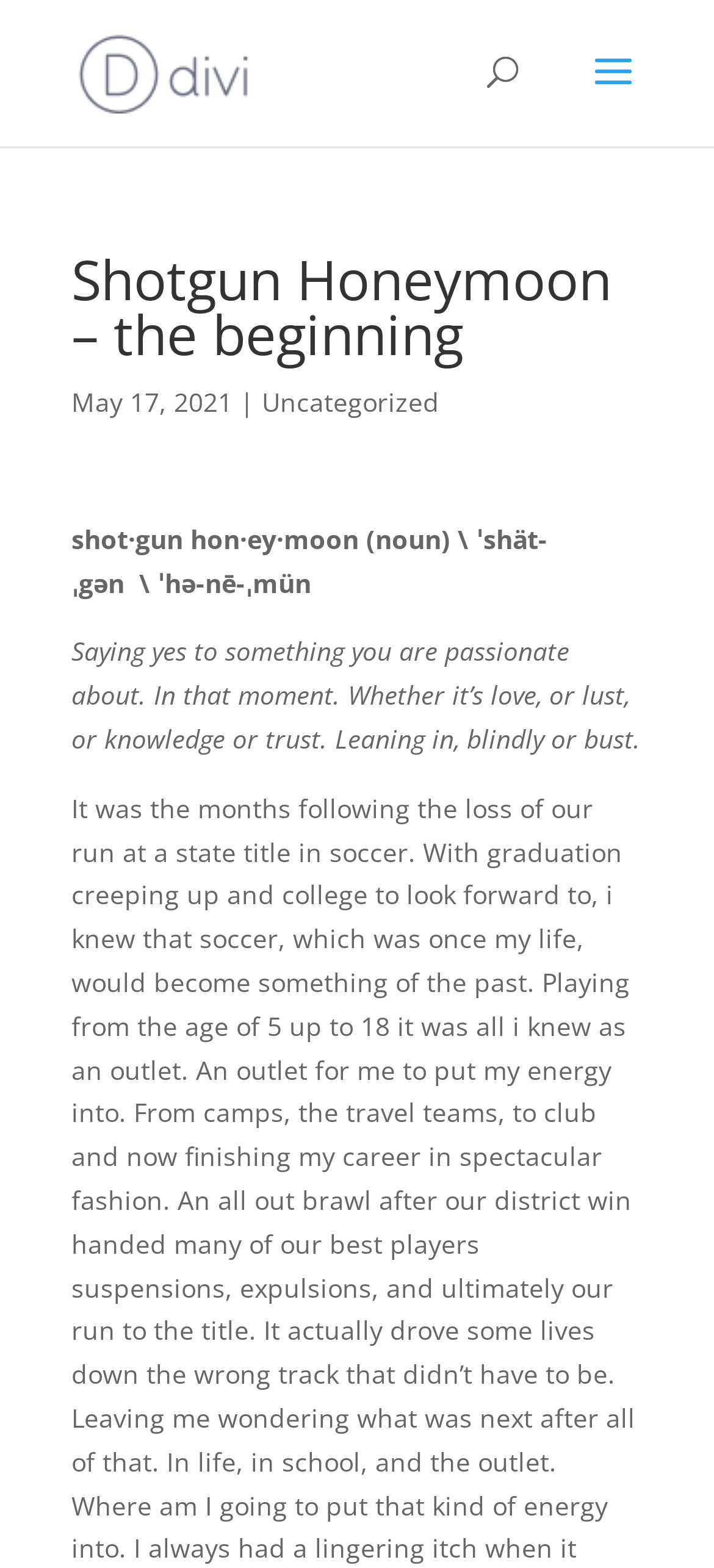Please provide a one-word or short phrase answer to the question:
What is the date of the post?

May 17, 2021